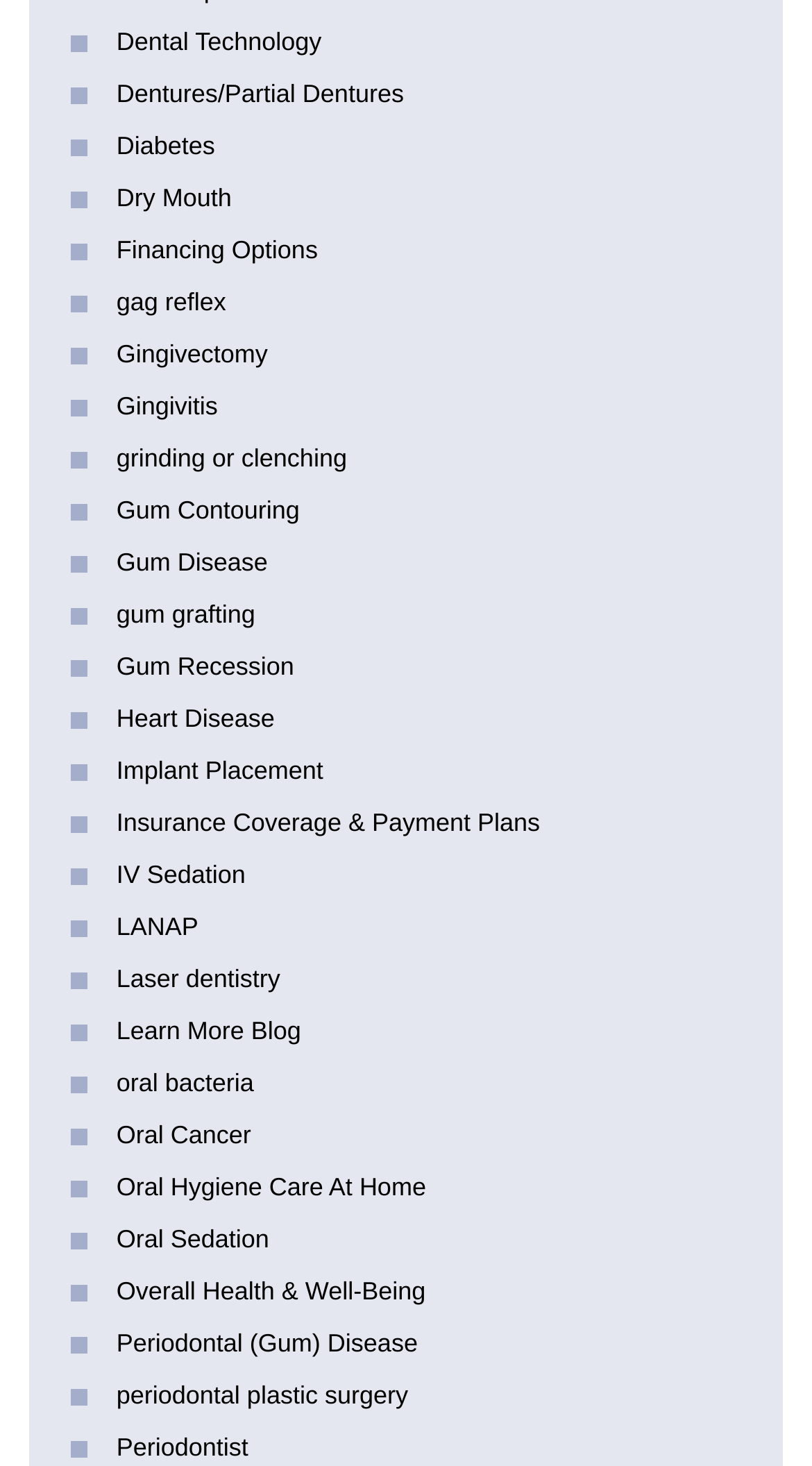Please give a short response to the question using one word or a phrase:
How many links are related to sedation?

2